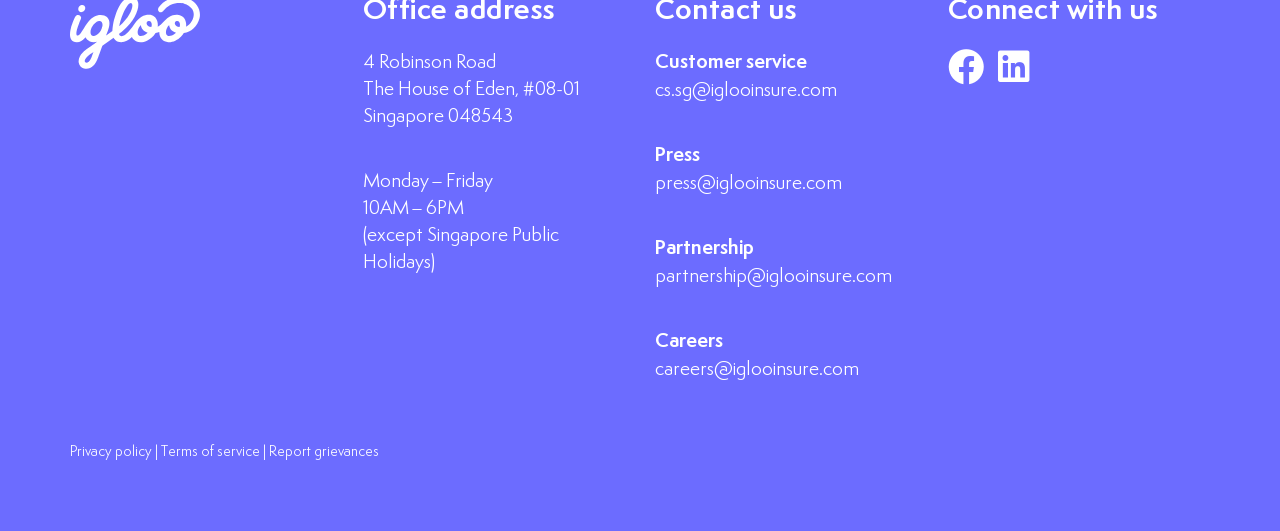What are the office hours?
Please provide a single word or phrase as your answer based on the image.

10AM – 6PM